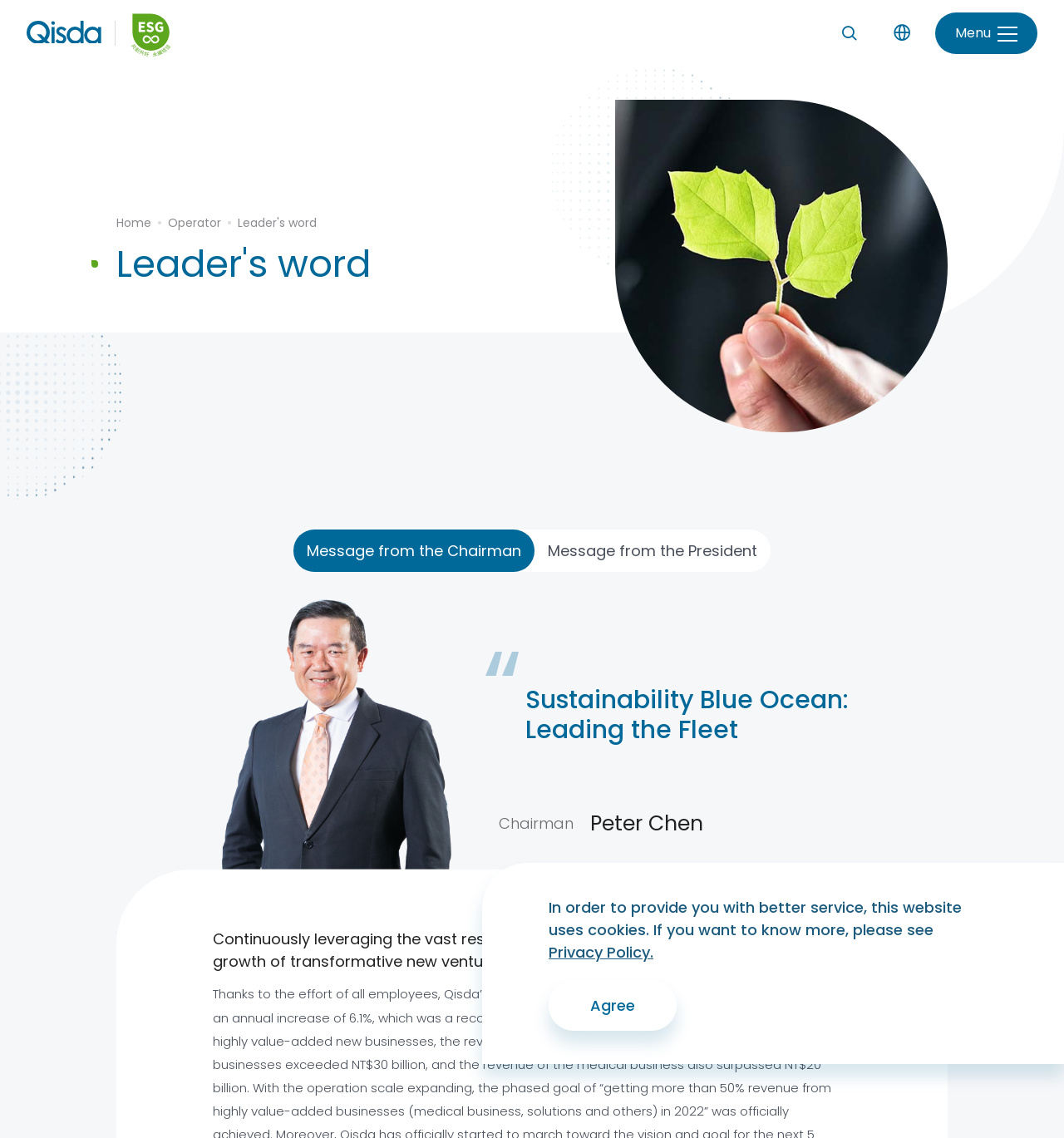Provide a short answer using a single word or phrase for the following question: 
What is the theme of the webpage?

Sustainability